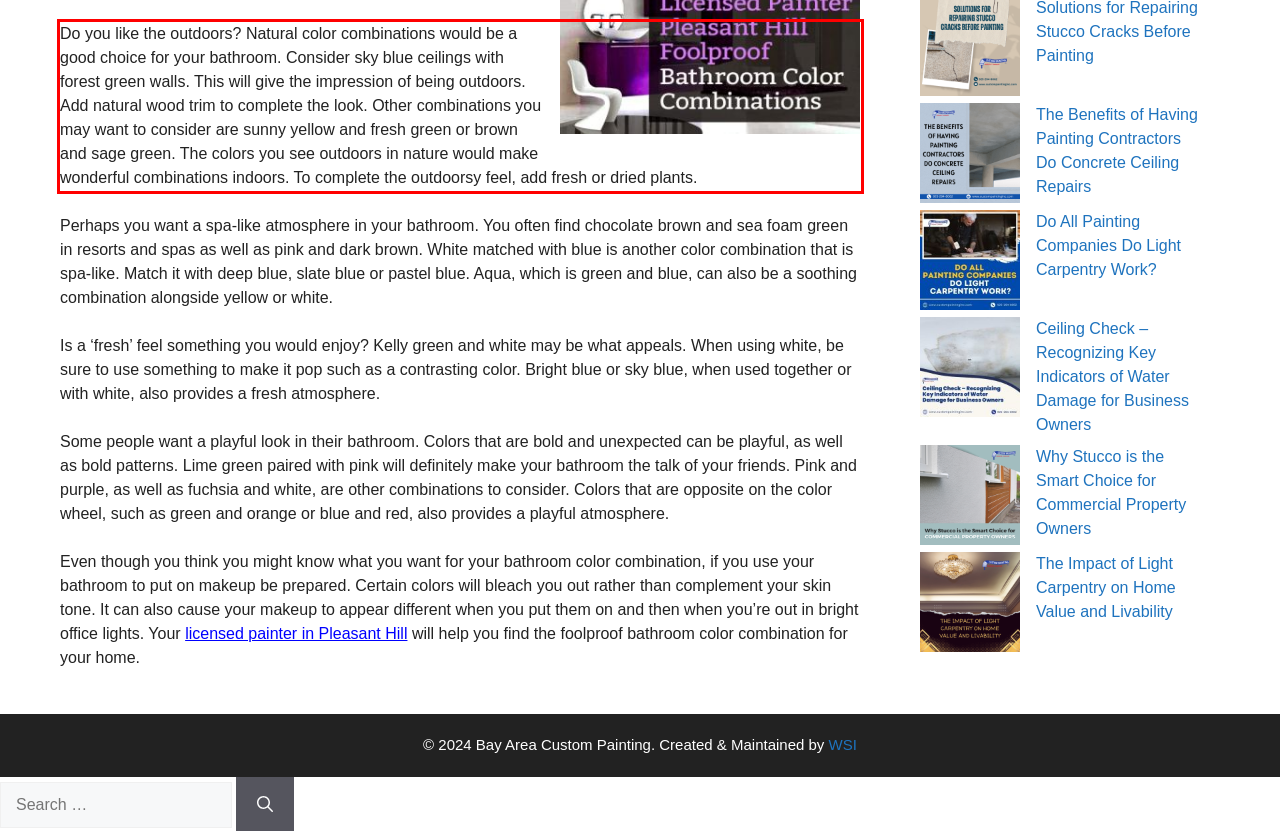There is a UI element on the webpage screenshot marked by a red bounding box. Extract and generate the text content from within this red box.

Do you like the outdoors? Natural color combinations would be a good choice for your bathroom. Consider sky blue ceilings with forest green walls. This will give the impression of being outdoors. Add natural wood trim to complete the look. Other combinations you may want to consider are sunny yellow and fresh green or brown and sage green. The colors you see outdoors in nature would make wonderful combinations indoors. To complete the outdoorsy feel, add fresh or dried plants.